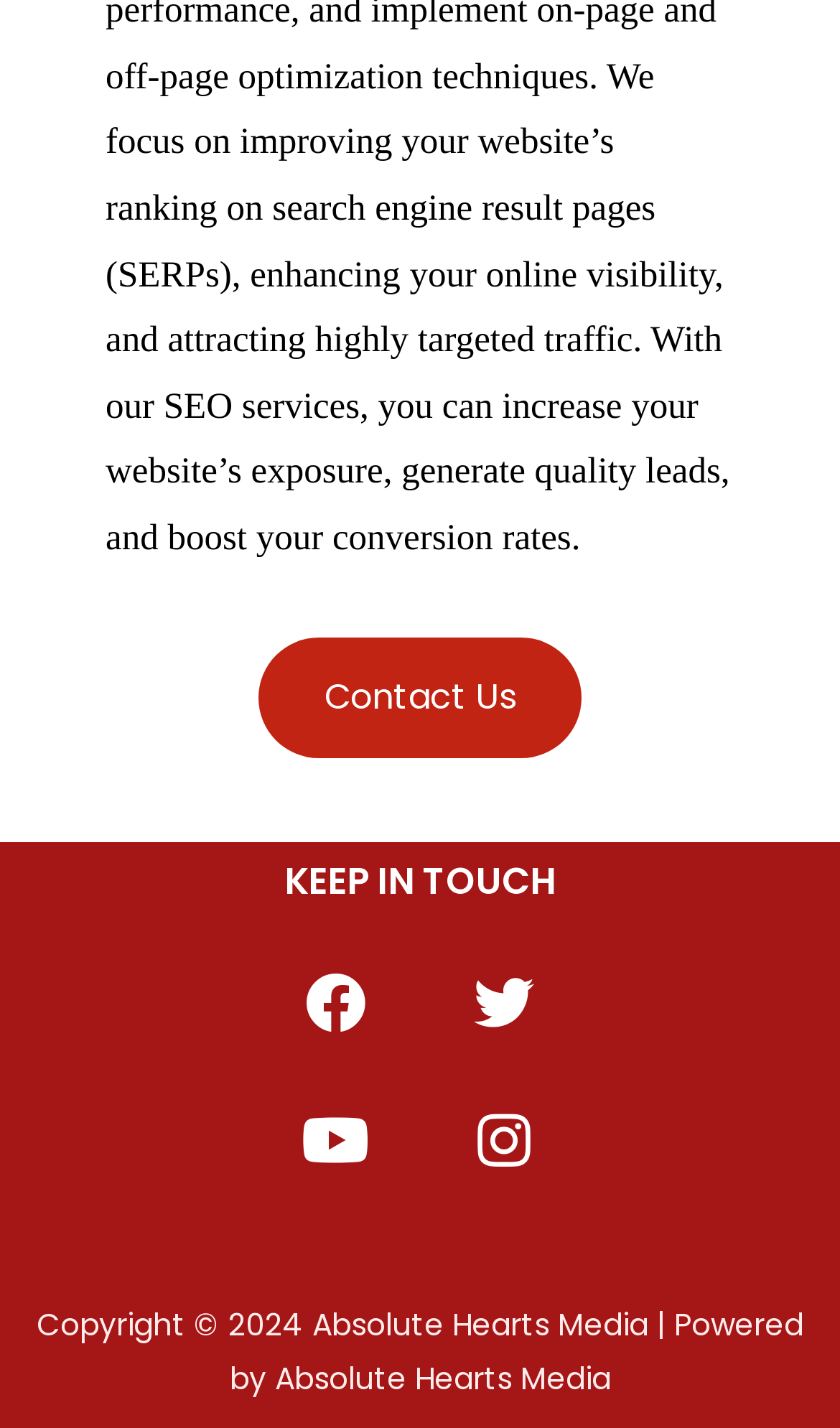Based on the element description: "Twitter", identify the bounding box coordinates for this UI element. The coordinates must be four float numbers between 0 and 1, listed as [left, top, right, bottom].

[0.528, 0.66, 0.672, 0.745]